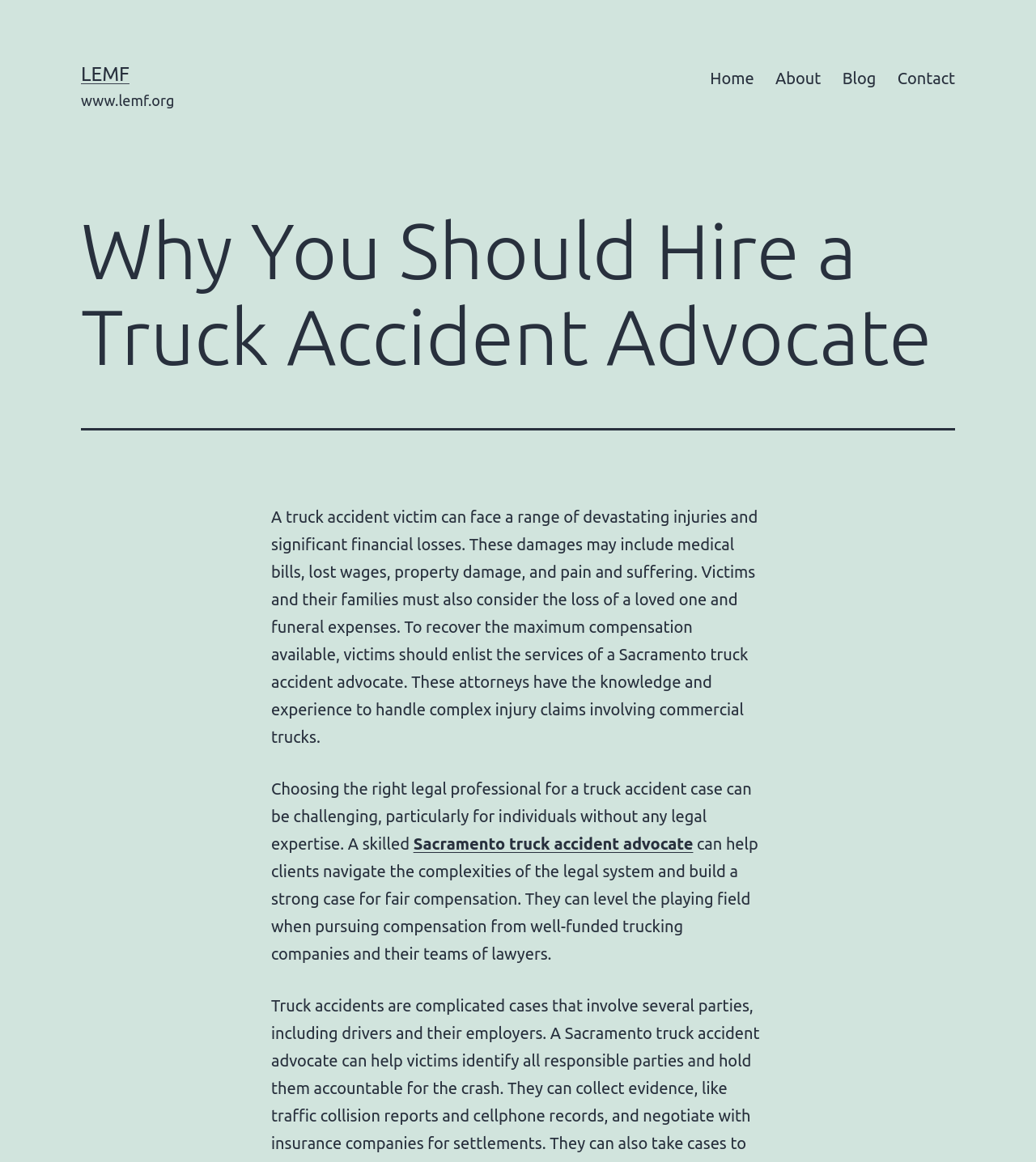Answer the question in one word or a short phrase:
Who may a truck accident victim need to pursue compensation from?

Well-funded trucking companies and their teams of lawyers